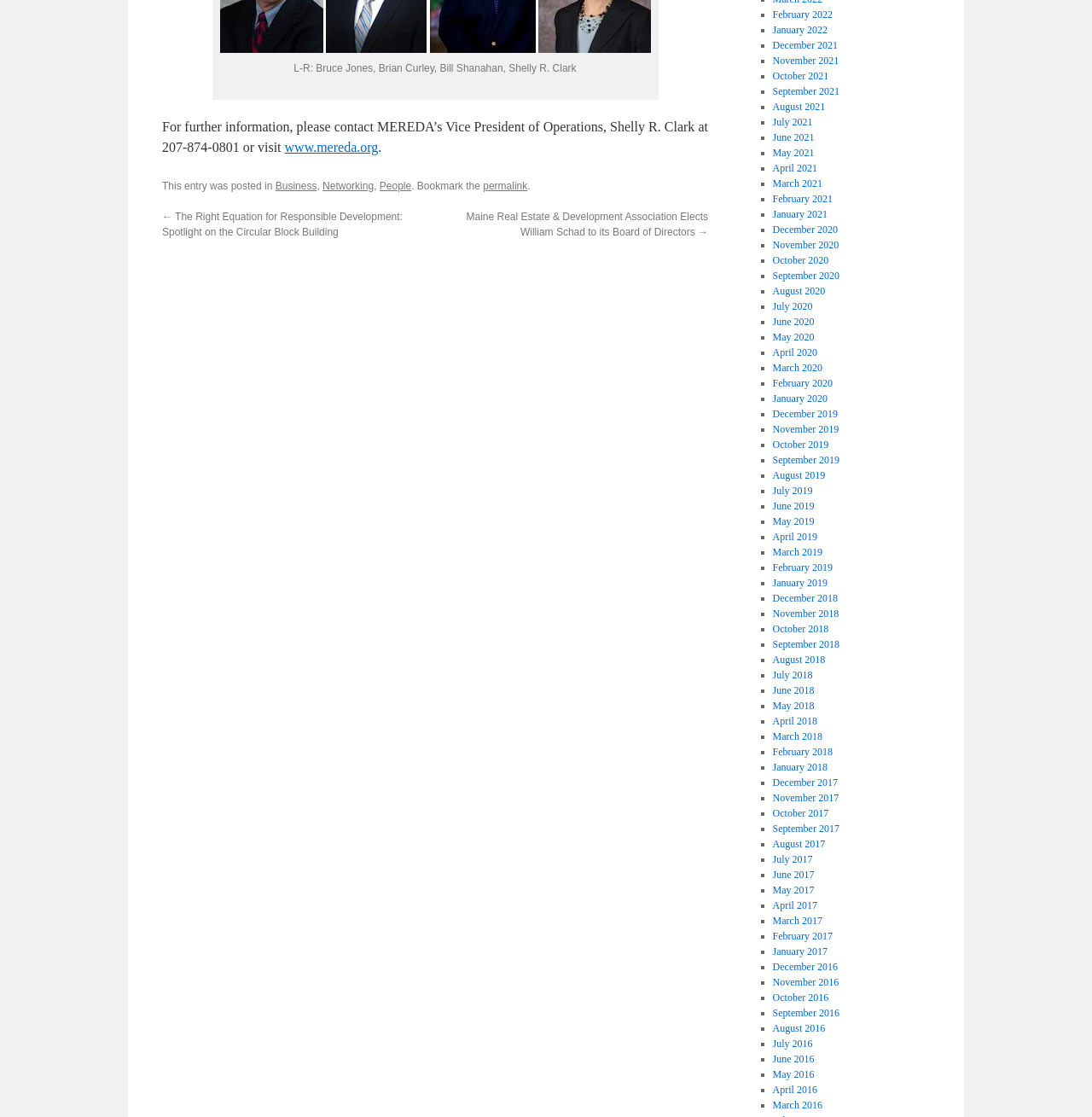Provide a brief response to the question below using a single word or phrase: 
What are the adjacent posts on this webpage?

The Right Equation for Responsible Development, Maine Real Estate & Development Association Elects William Schad to its Board of Directors